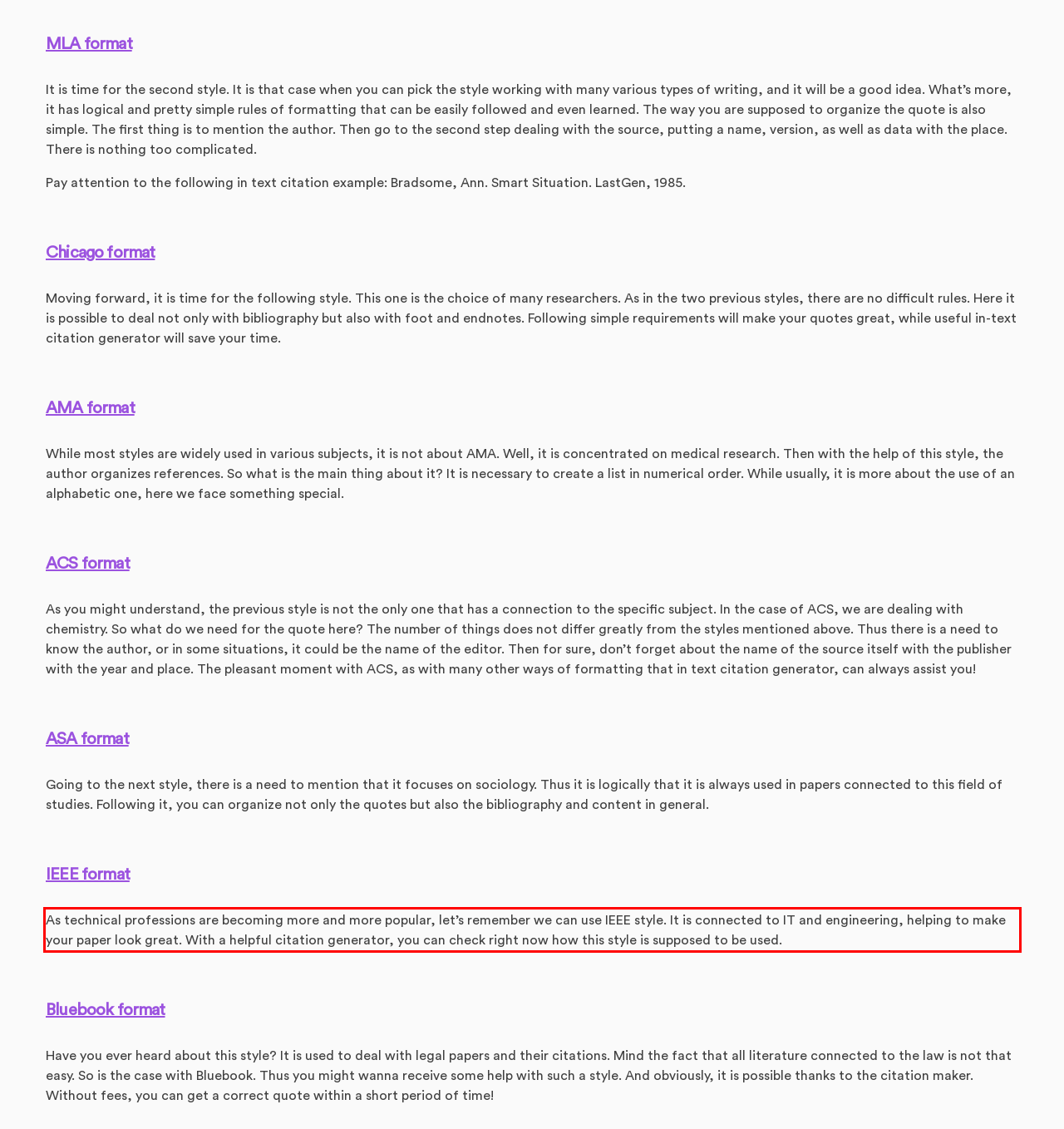Identify the text inside the red bounding box on the provided webpage screenshot by performing OCR.

As technical professions are becoming more and more popular, let’s remember we can use IEEE style. It is connected to IT and engineering, helping to make your paper look great. With a helpful citation generator, you can check right now how this style is supposed to be used.